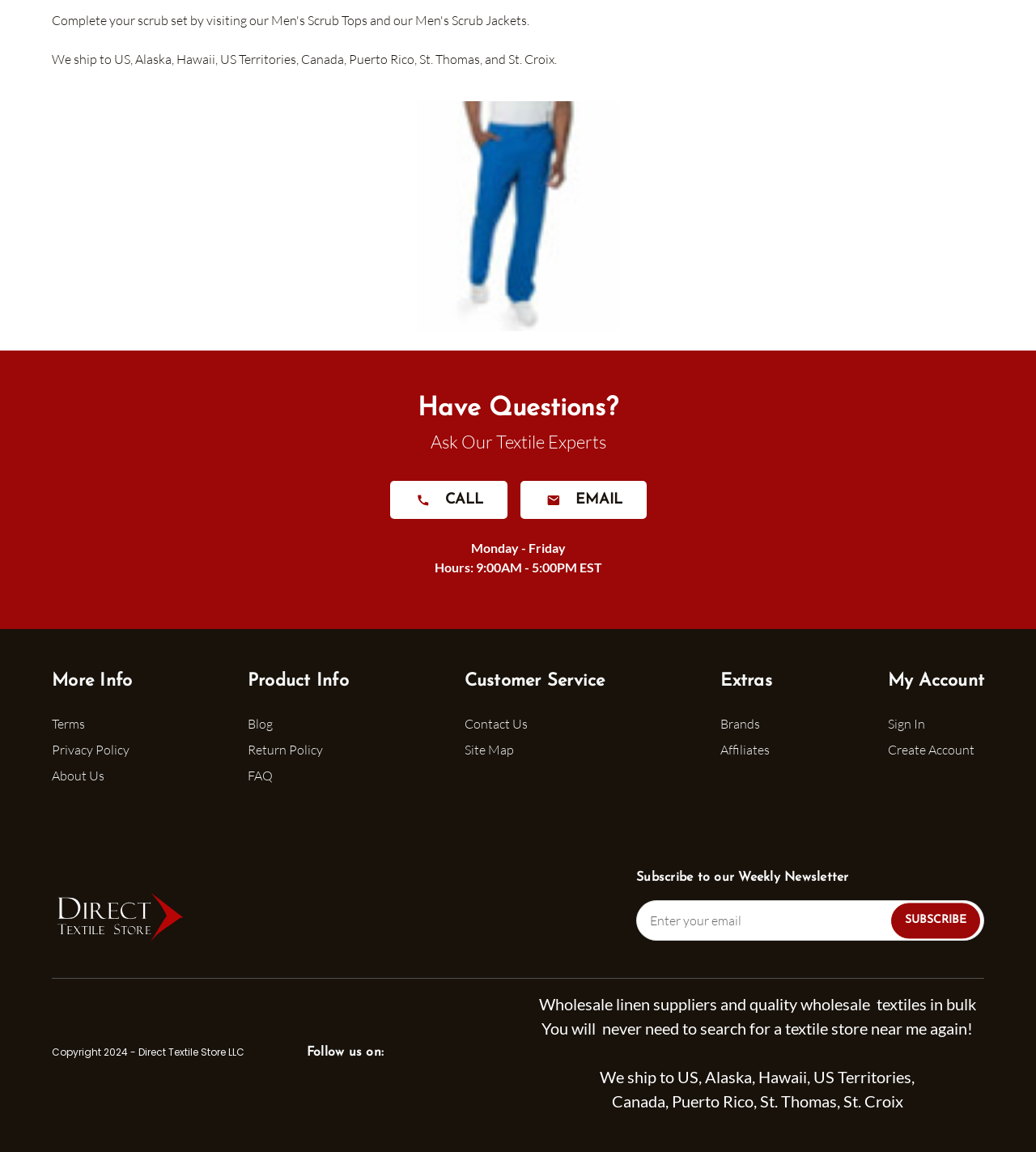Find and specify the bounding box coordinates that correspond to the clickable region for the instruction: "Click the logo".

None